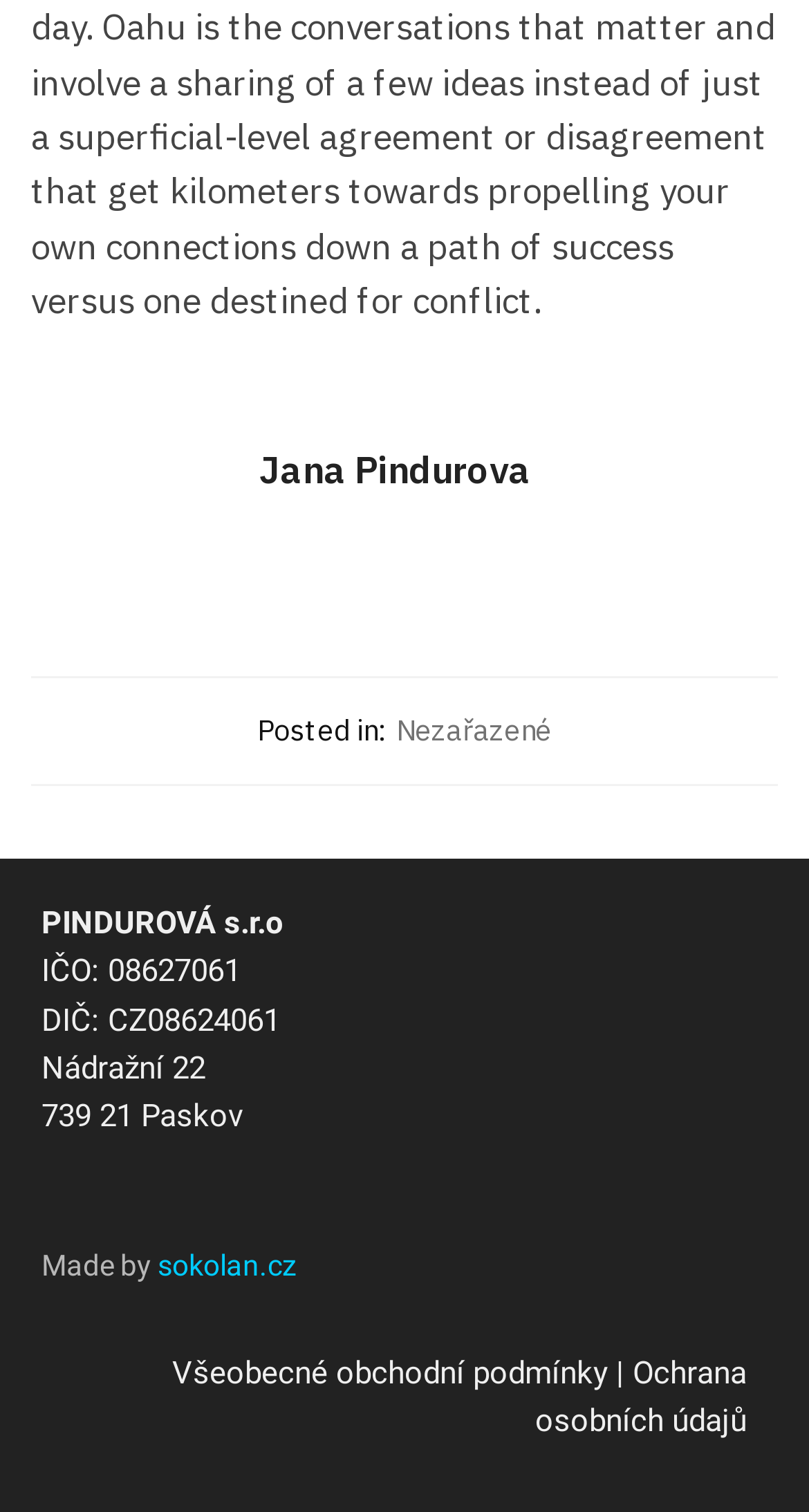What is the company name?
Provide a detailed answer to the question using information from the image.

The company name can be found by looking at the StaticText element with the text 'PINDUROVÁ s.r.o'. This element is a direct child of the Root Element, indicating that it is a prominent piece of information on the webpage.